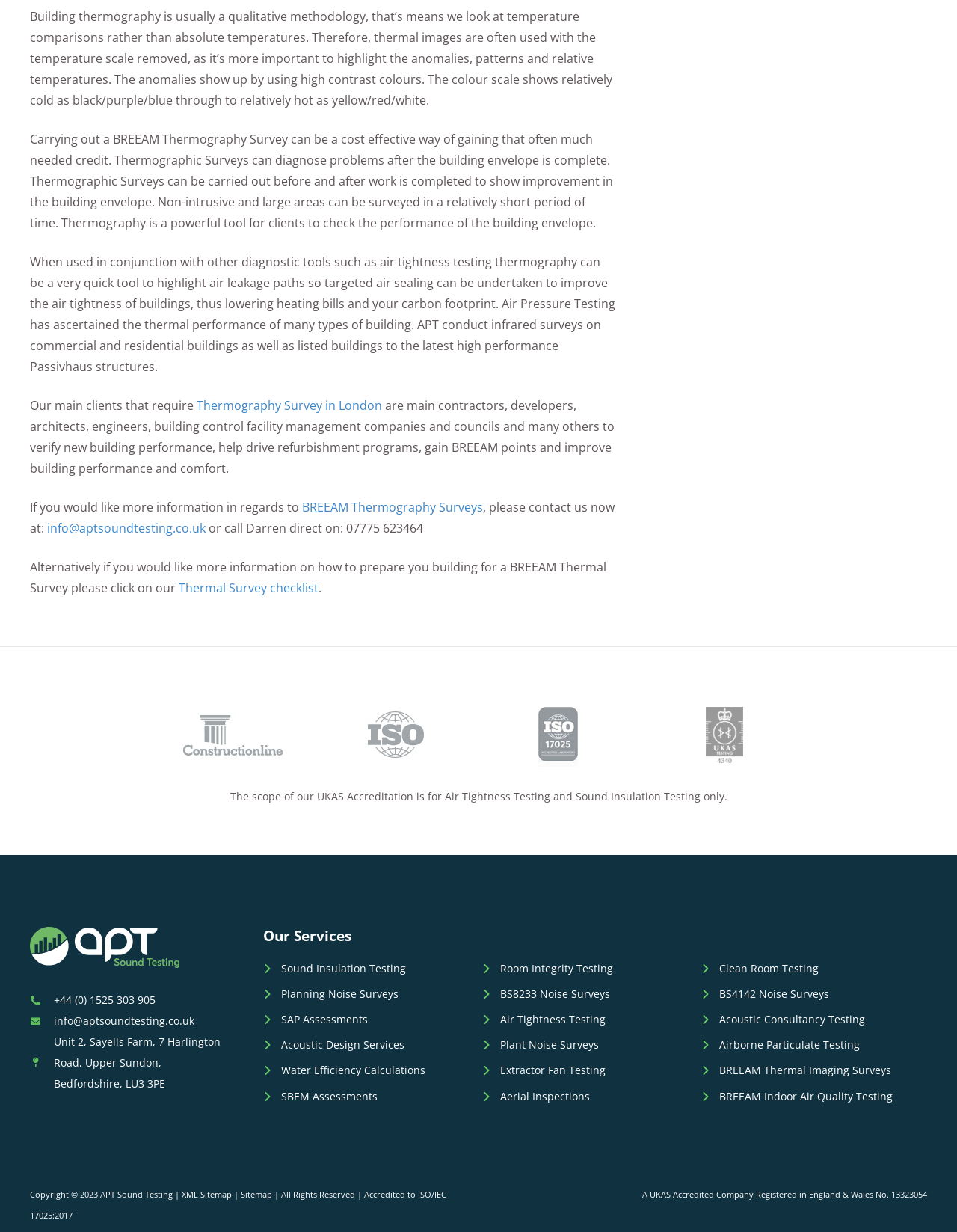Locate the bounding box coordinates of the element that should be clicked to execute the following instruction: "Contact us through email".

[0.049, 0.422, 0.215, 0.435]